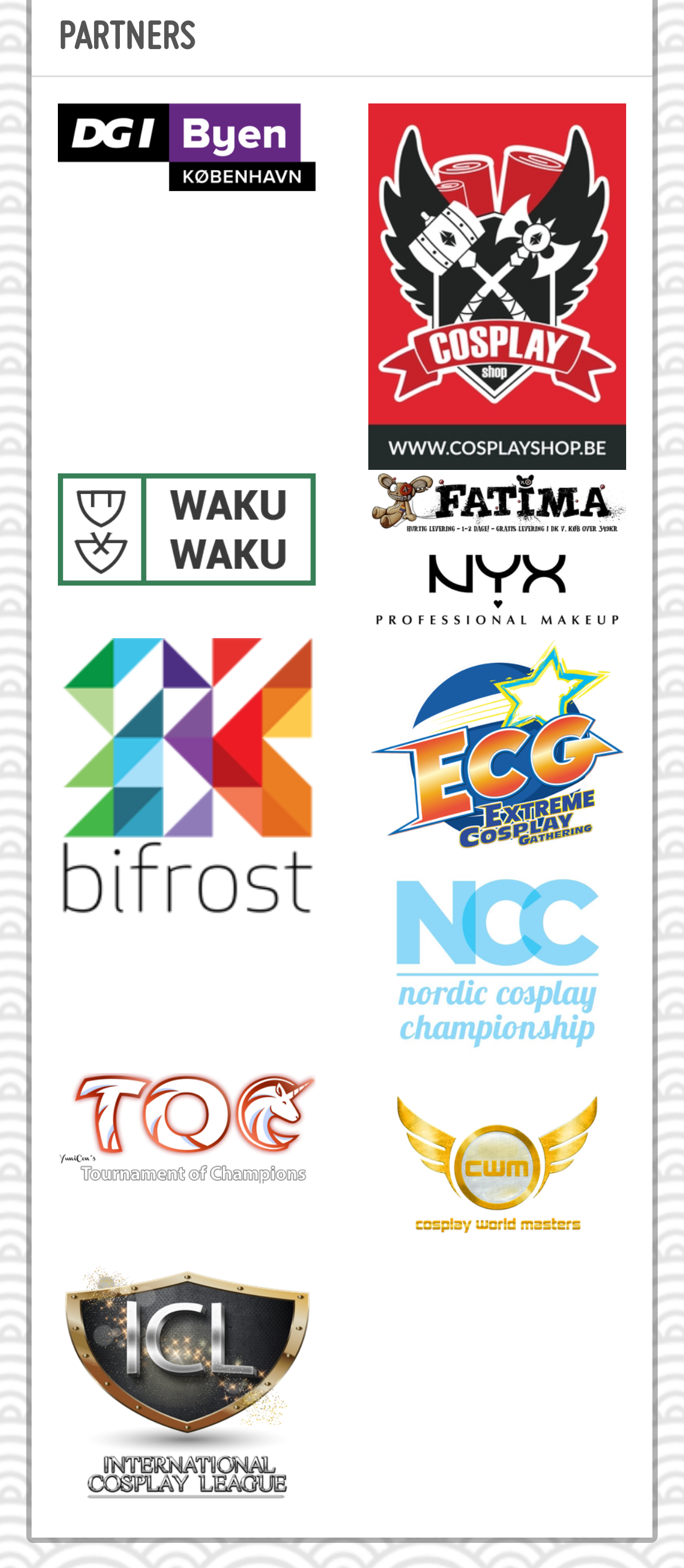Find the bounding box coordinates of the element to click in order to complete the given instruction: "go to Cosplayshop.be."

[0.5, 0.066, 0.954, 0.3]